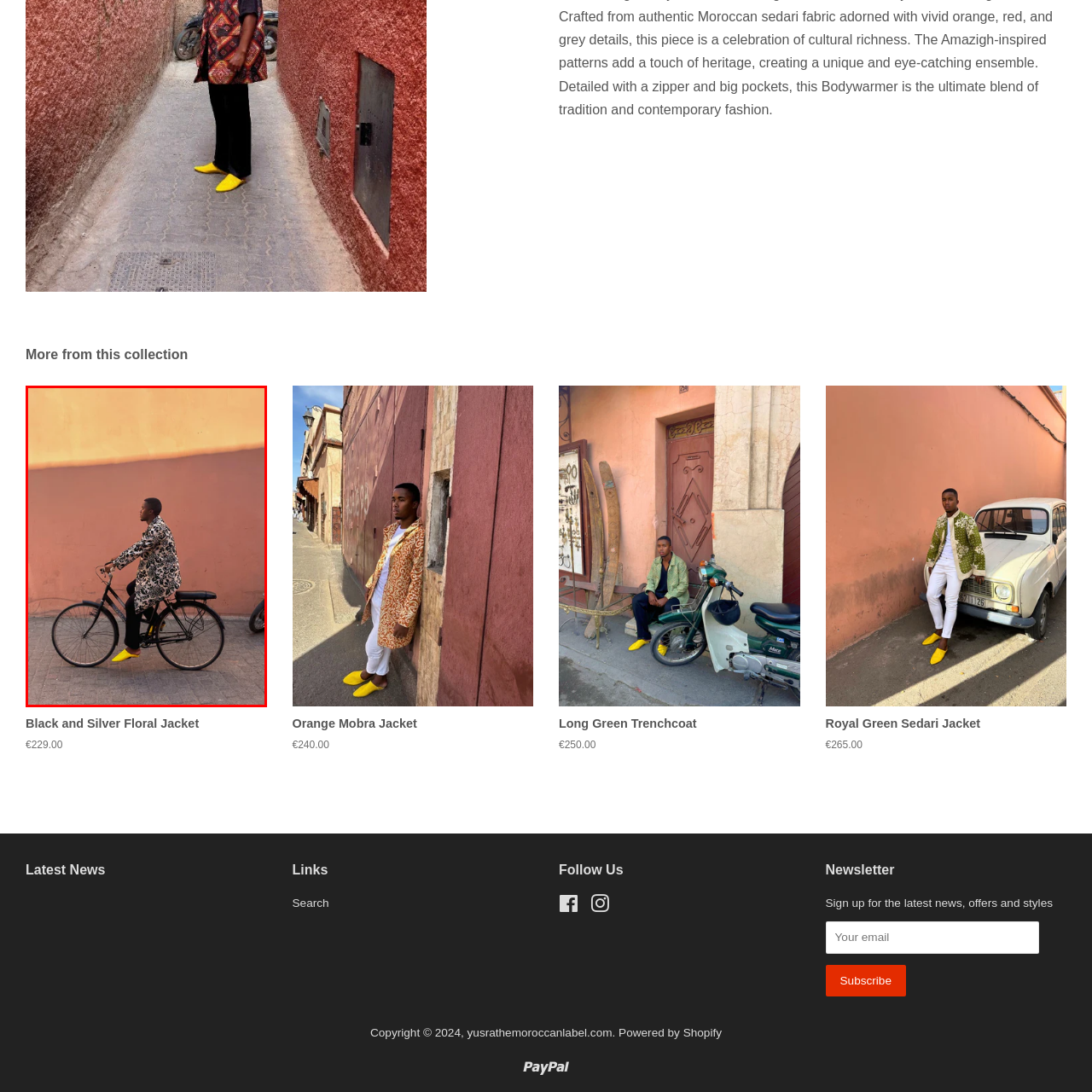Look at the image marked by the red box and respond with a single word or phrase: What is the color of the wall in the background?

Warm pink